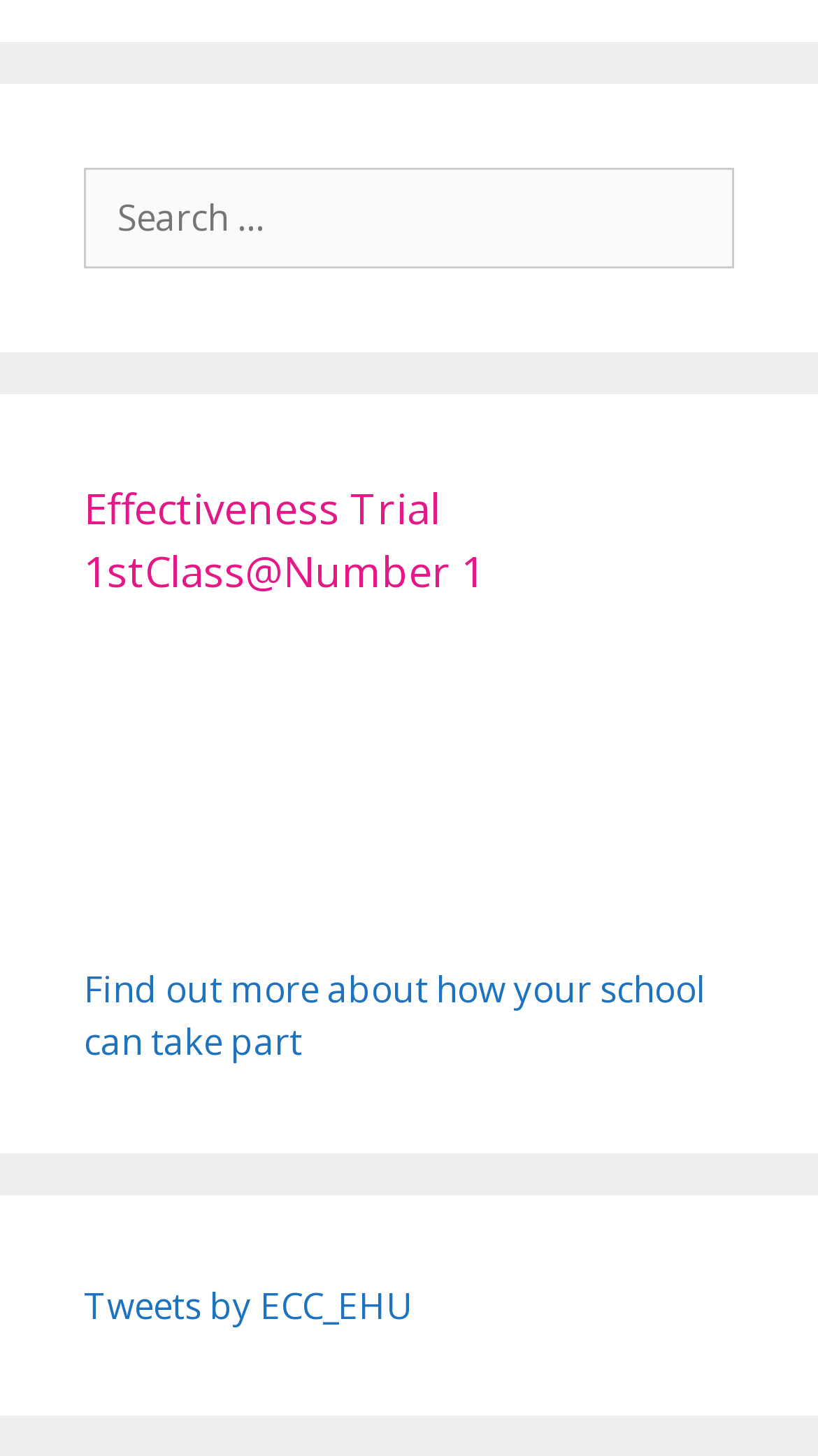Answer the following query concisely with a single word or phrase:
What is above the search box?

Text